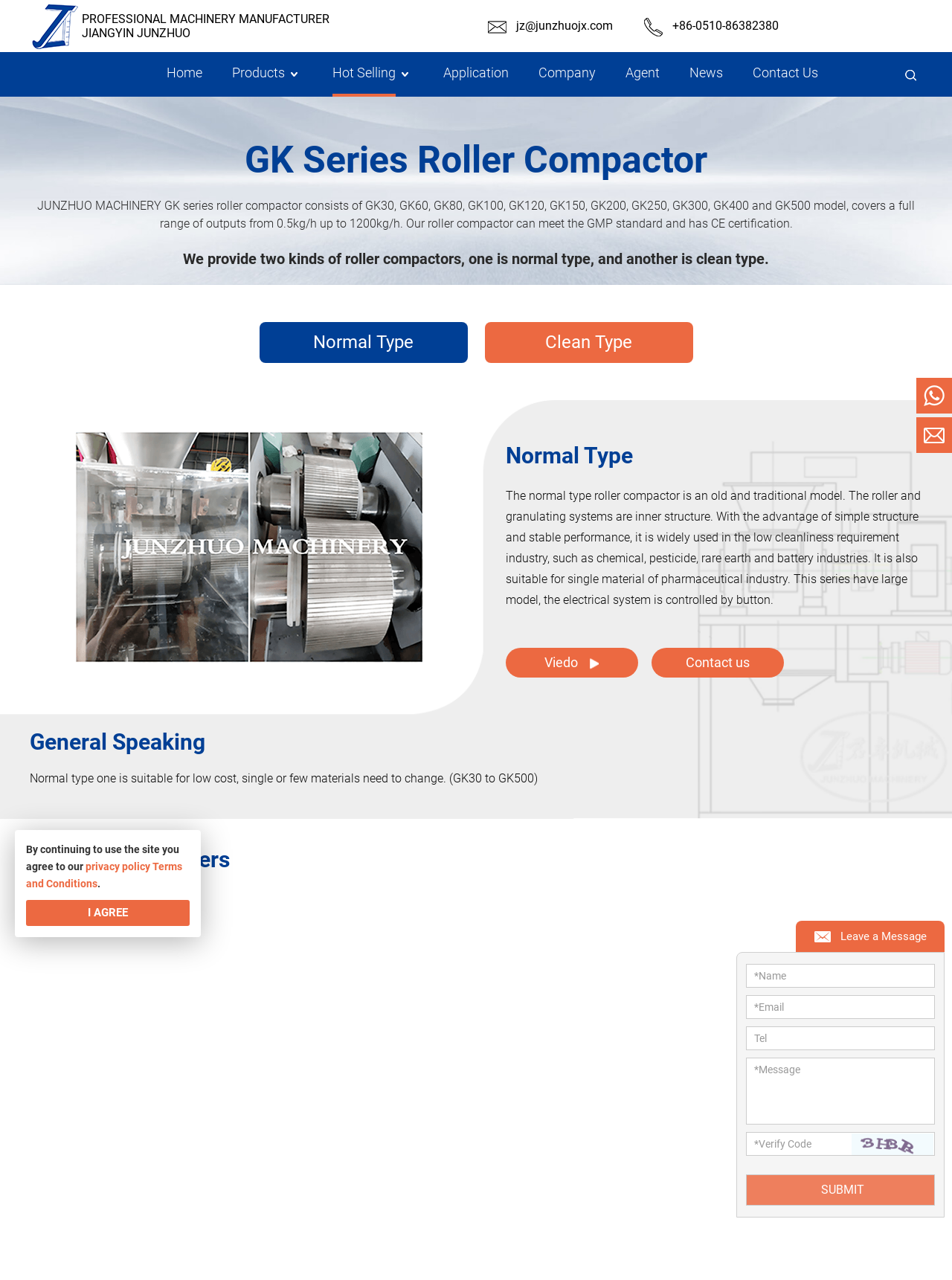Provide the text content of the webpage's main heading.

GK Series Roller Compactor